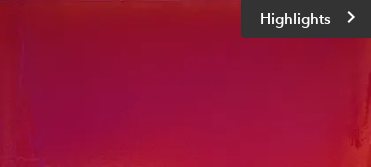Explain in detail what you see in the image.

The image showcases an abstract artwork featuring a striking gradient of deep reds and soft purples, creating a vibrant and emotive atmosphere. The text "Highlights" is prominently displayed in a modern, bold font at the top right corner, suggesting the importance or featured nature of this artwork within a broader collection or exhibition context. This visual piece likely aims to evoke feelings of warmth and intensity, inviting viewers to explore the intricacies of color and form in contemporary art. The juxtaposition of rich hues may also reflect the dynamic qualities often highlighted in art discussions and exhibitions.